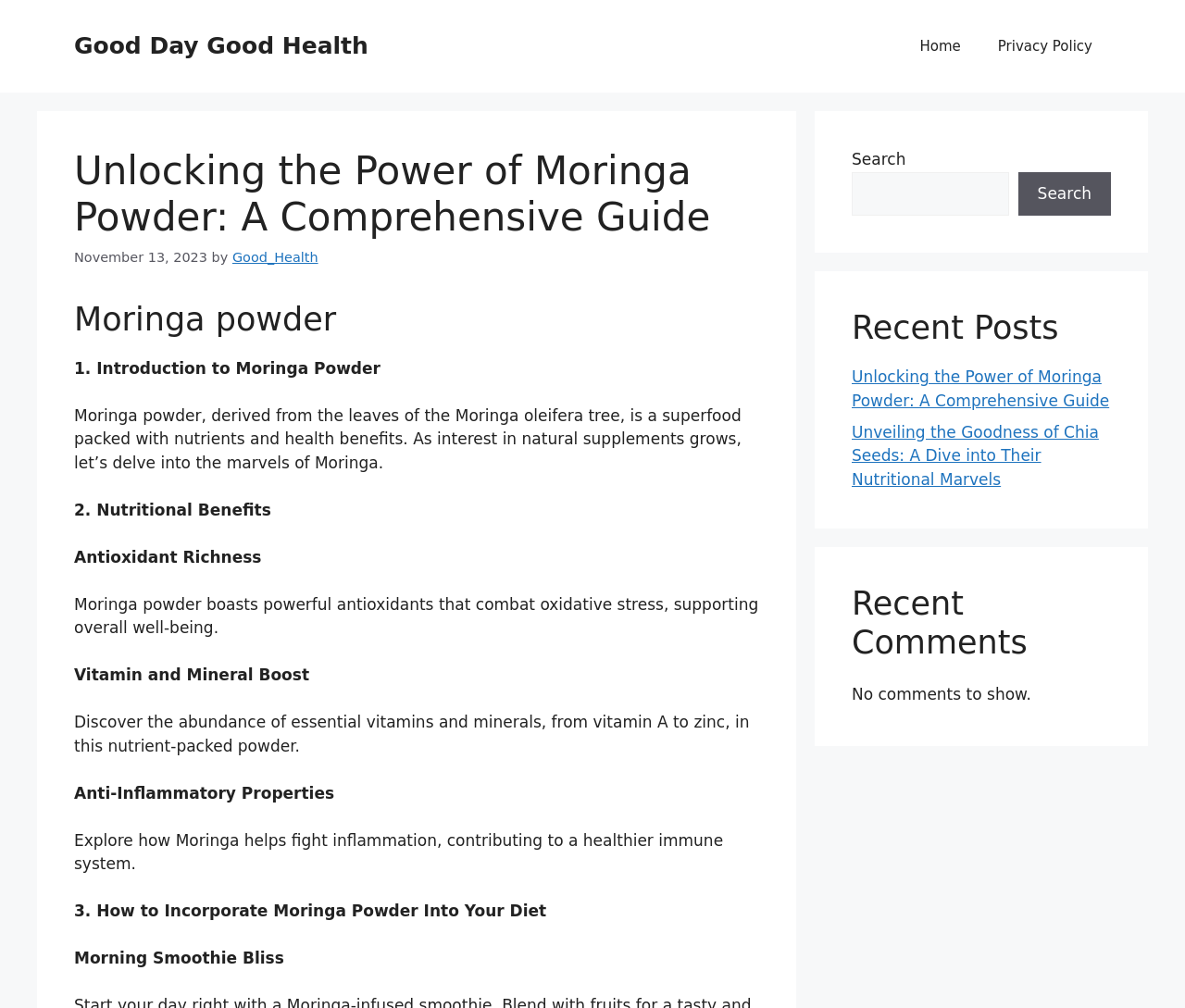Provide the bounding box coordinates of the HTML element this sentence describes: "parent_node: Search name="s"". The bounding box coordinates consist of four float numbers between 0 and 1, i.e., [left, top, right, bottom].

[0.719, 0.17, 0.851, 0.214]